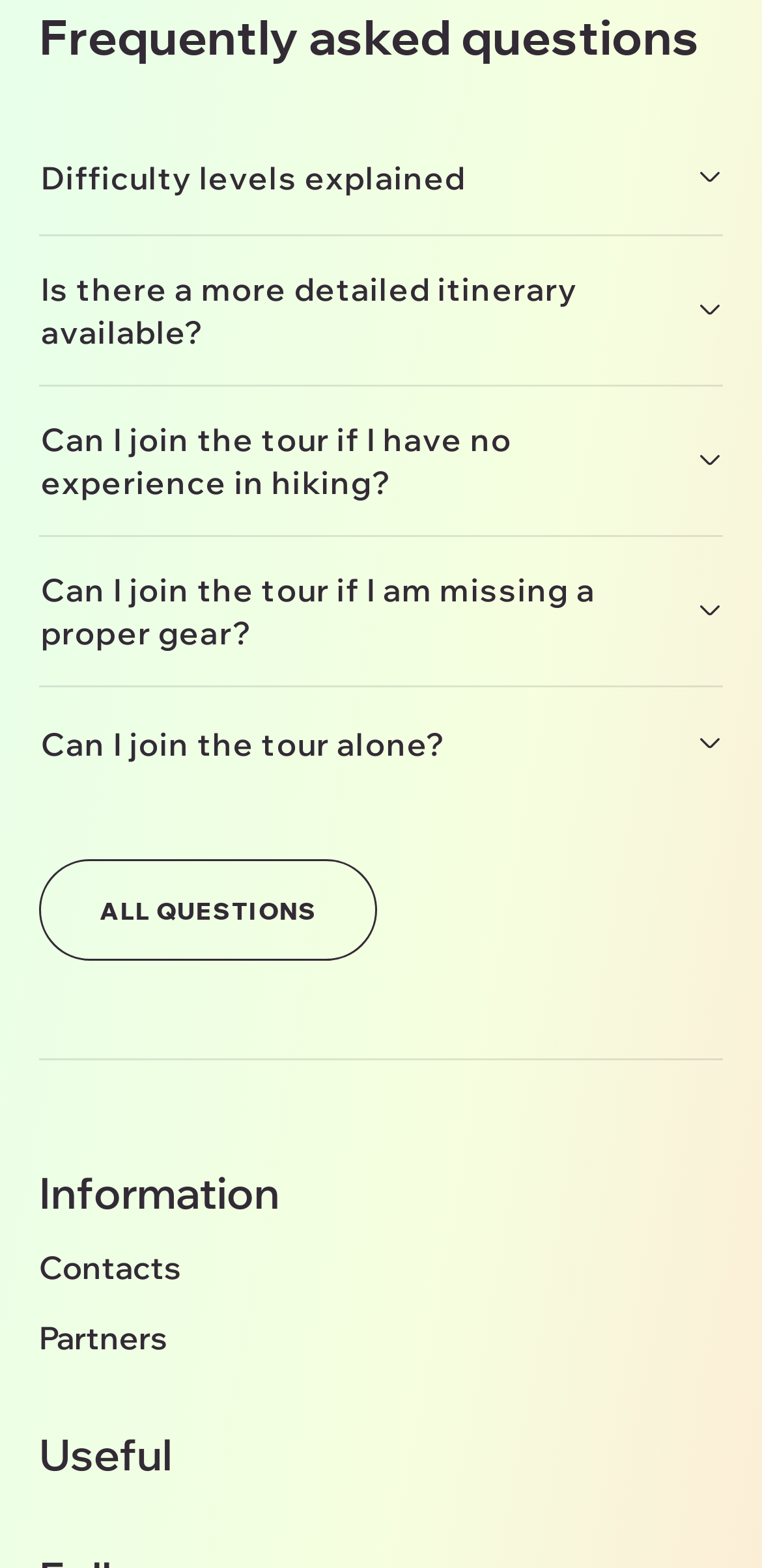Please identify the bounding box coordinates of the area I need to click to accomplish the following instruction: "Go to contacts".

[0.051, 0.79, 0.238, 0.826]